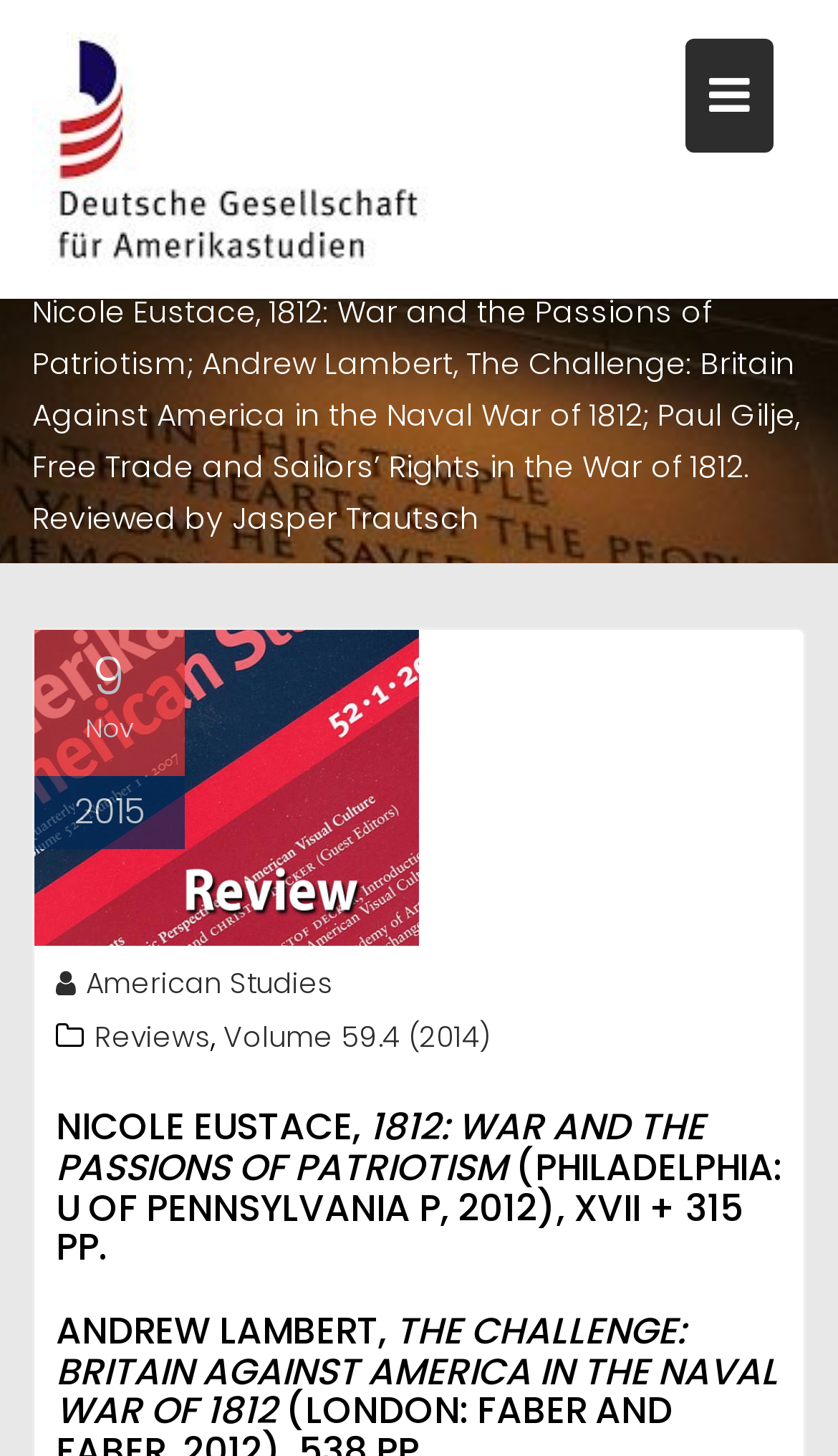Construct a comprehensive caption that outlines the webpage's structure and content.

This webpage appears to be a book review page. At the top right corner, there is a button with an icon. Below it, there is a link to "Deutsche Gesellschaft für Amerikastudien" accompanied by an image with the same name. To the right of the image, there are two links, "Home" and "Reviews", positioned side by side.

The main content of the page is a book review, which is a long paragraph of text that spans almost the entire width of the page. The review is titled "Nicole Eustace, 1812: War and the Passions of Patriotism; Andrew Lambert, The Challenge: Britain Against America in the Naval War of 1812; Paul Gilje, Free Trade and Sailors’ Rights in the War of 1812. Reviewed by Jasper Trautsch". Below the title, there is a figure, which is likely an image related to the book.

Above the figure, there is a header section that displays the date "9 Nov 2015". Below the figure, there is a footer section that contains three links: "American Studies", "Reviews", and "Volume 59.4 (2014)". The links are separated by commas.

Finally, there is a heading that summarizes the book being reviewed, "NICOLE EUSTACE, 1812: WAR AND THE PASSIONS OF PATRIOTISM (PHILADELPHIA: U OF PENNSYLVANIA P, 2012), XVII + 315 PP.". This heading is positioned at the bottom of the page.